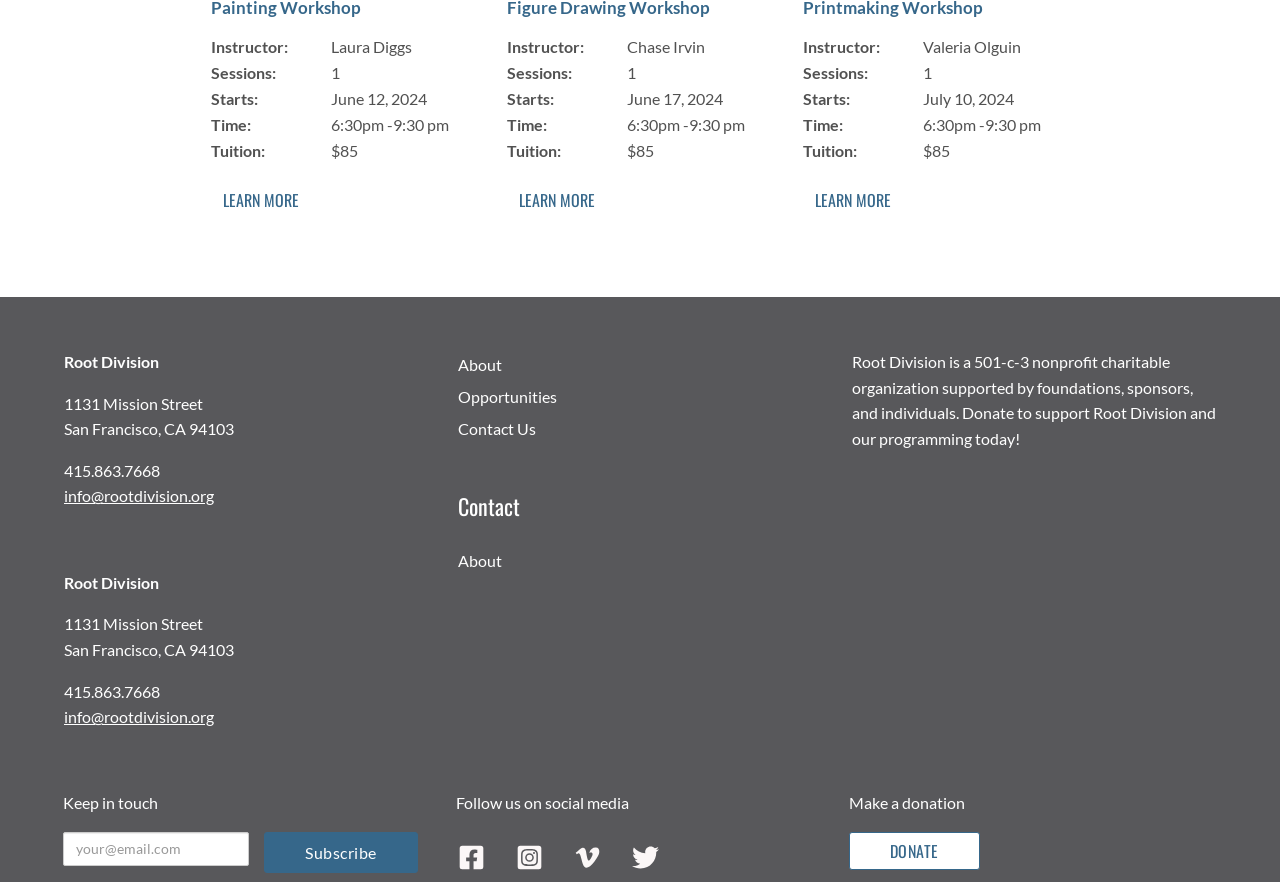Determine the bounding box coordinates for the clickable element to execute this instruction: "Click LEARN MORE to know more about the instructor Chase Irvin". Provide the coordinates as four float numbers between 0 and 1, i.e., [left, top, right, bottom].

[0.396, 0.209, 0.474, 0.246]